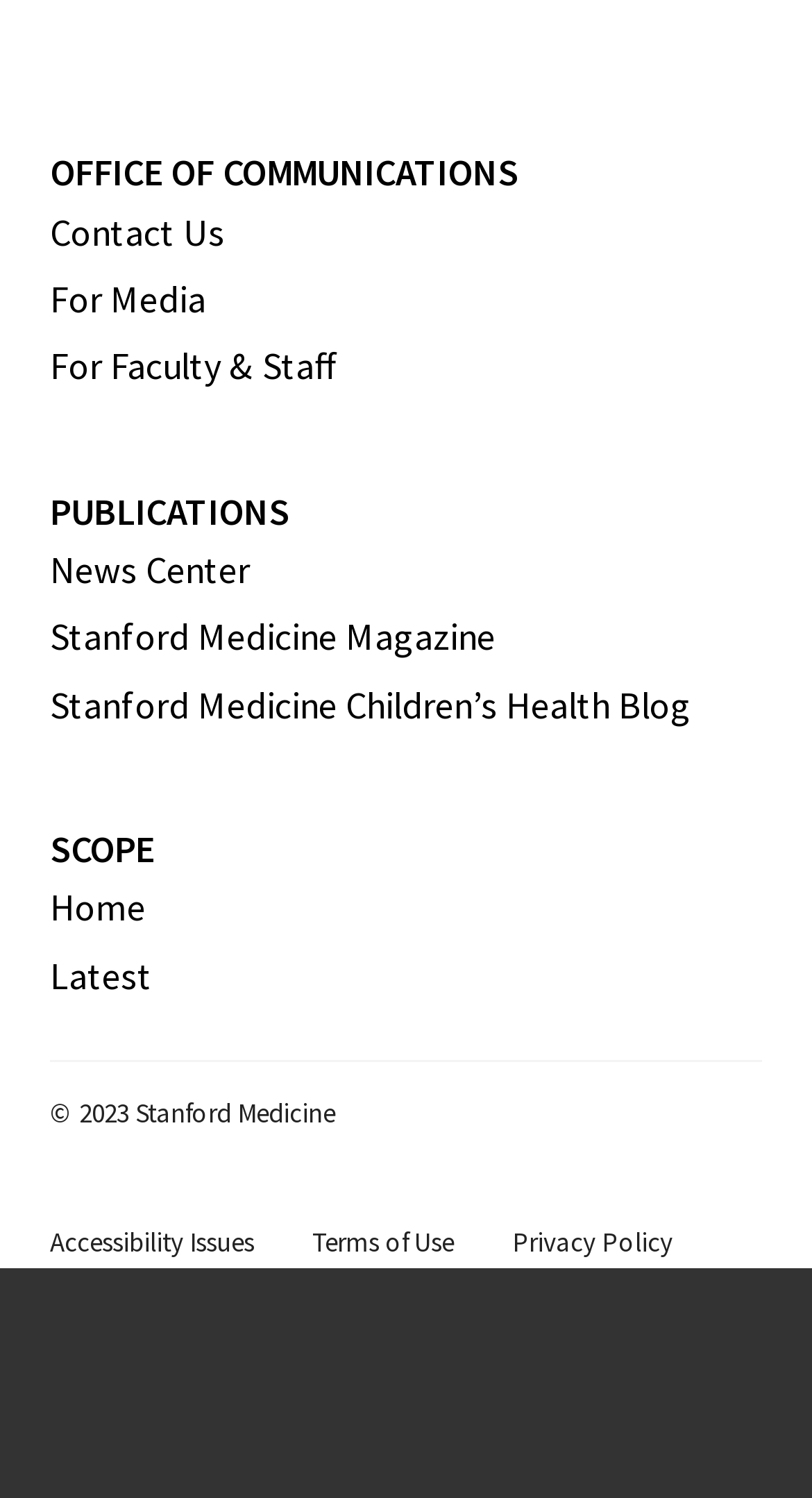Find the bounding box coordinates of the area to click in order to follow the instruction: "View Latest".

[0.062, 0.635, 0.187, 0.667]